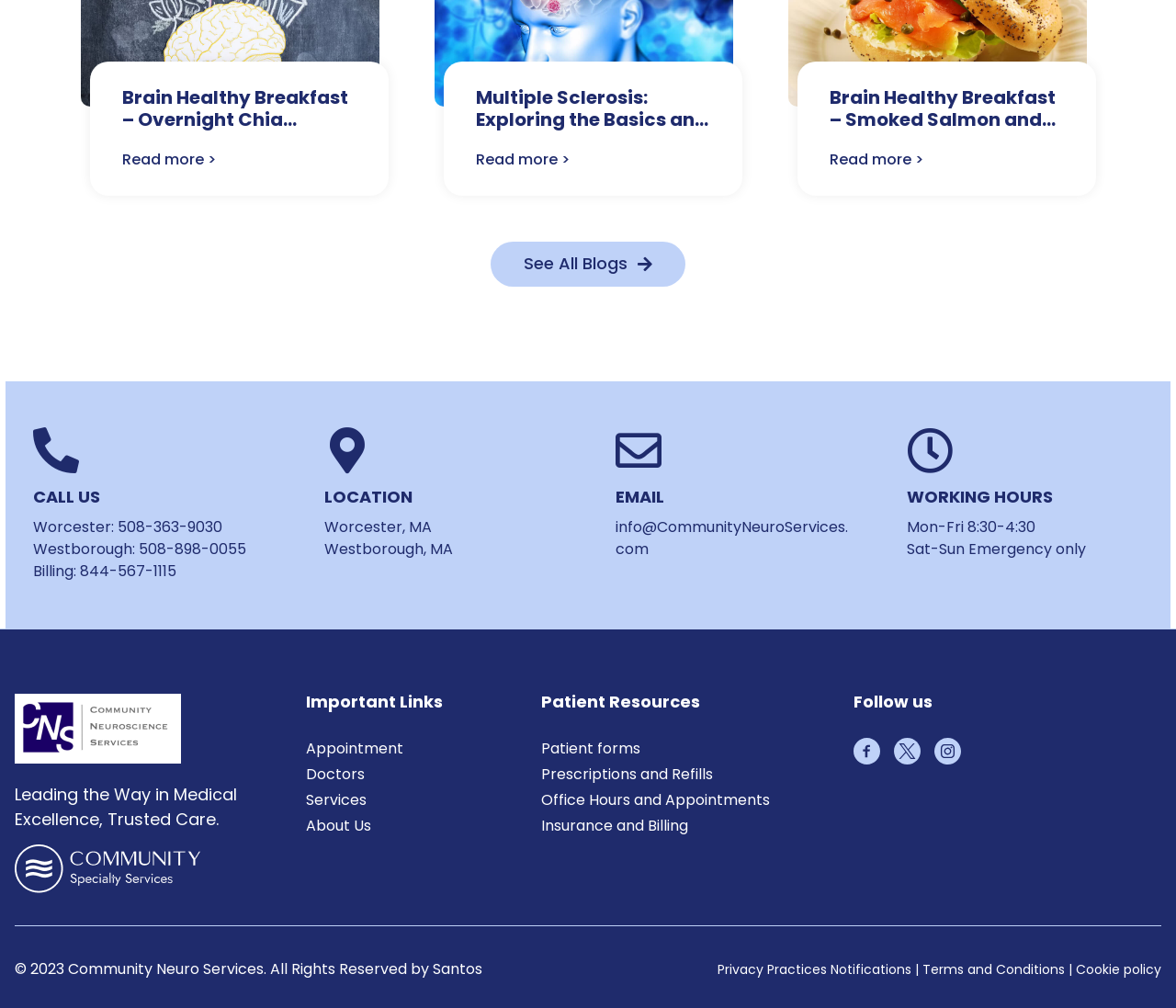Bounding box coordinates should be provided in the format (top-left x, top-left y, bottom-right x, bottom-right y) with all values between 0 and 1. Identify the bounding box for this UI element: Office Hours and Appointments

[0.46, 0.783, 0.71, 0.805]